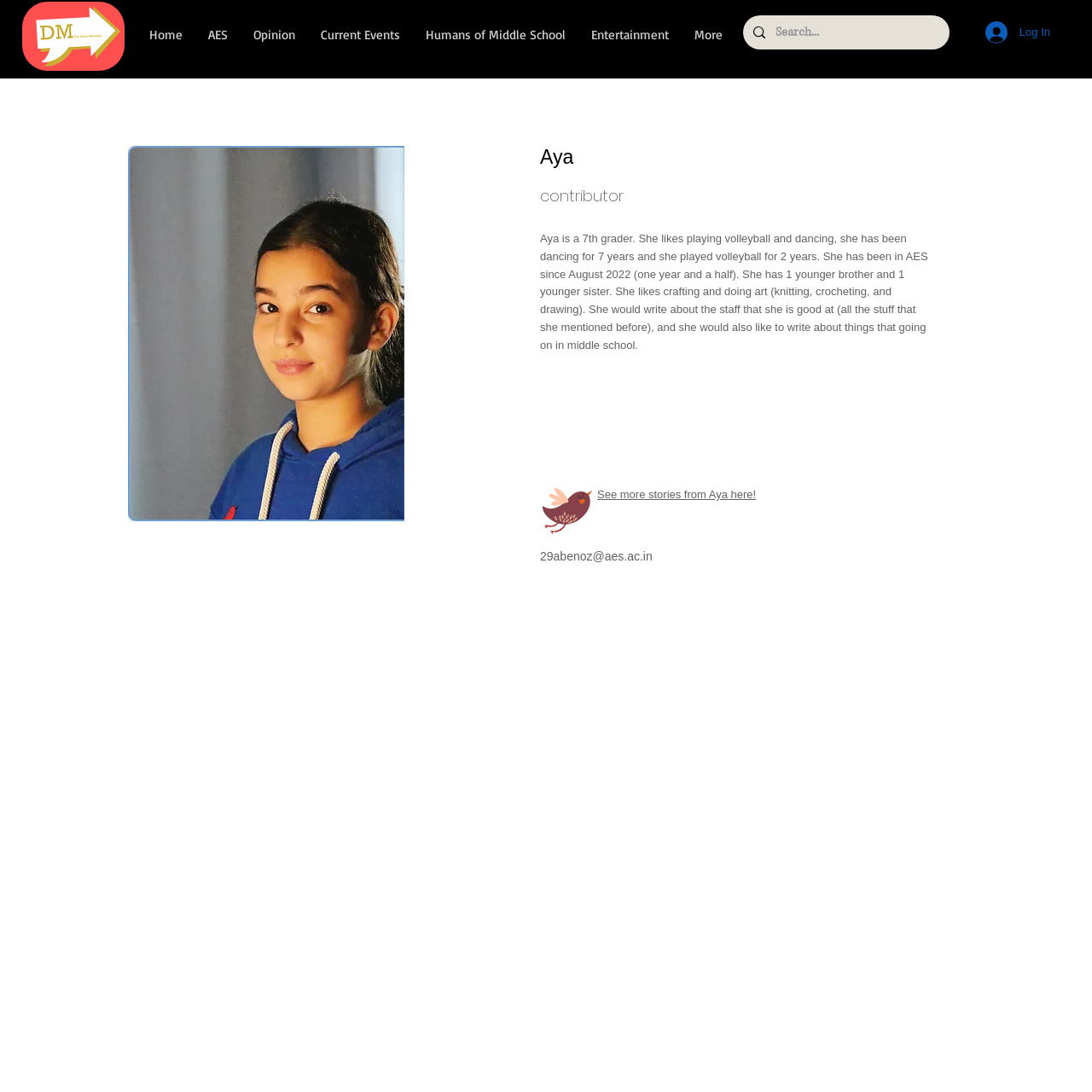Please locate the bounding box coordinates of the element's region that needs to be clicked to follow the instruction: "Log in to the website". The bounding box coordinates should be provided as four float numbers between 0 and 1, i.e., [left, top, right, bottom].

[0.891, 0.015, 0.973, 0.045]